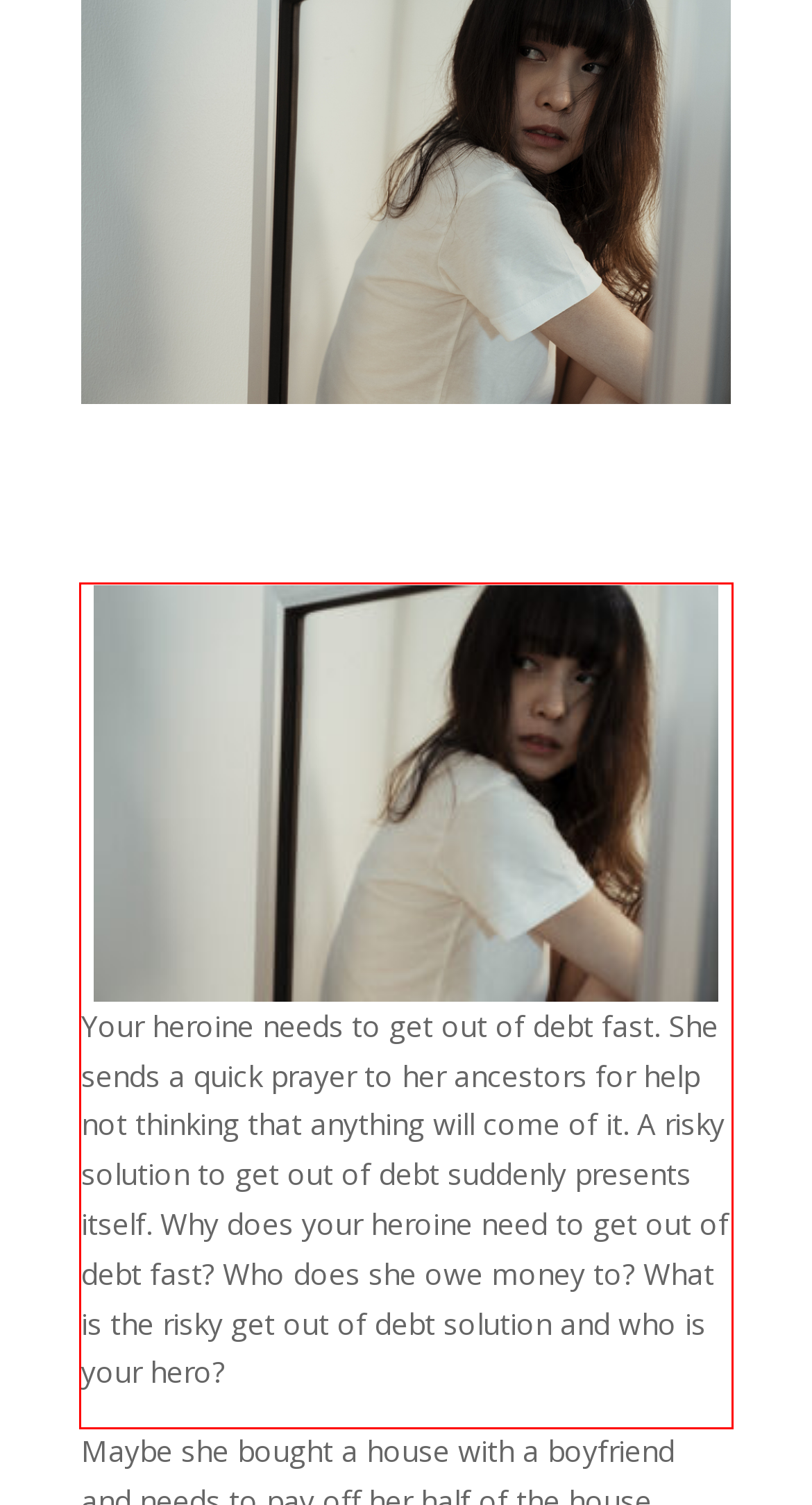Review the webpage screenshot provided, and perform OCR to extract the text from the red bounding box.

Your heroine needs to get out of debt fast. She sends a quick prayer to her ancestors for help not thinking that anything will come of it. A risky solution to get out of debt suddenly presents itself. Why does your heroine need to get out of debt fast? Who does she owe money to? What is the risky get out of debt solution and who is your hero?